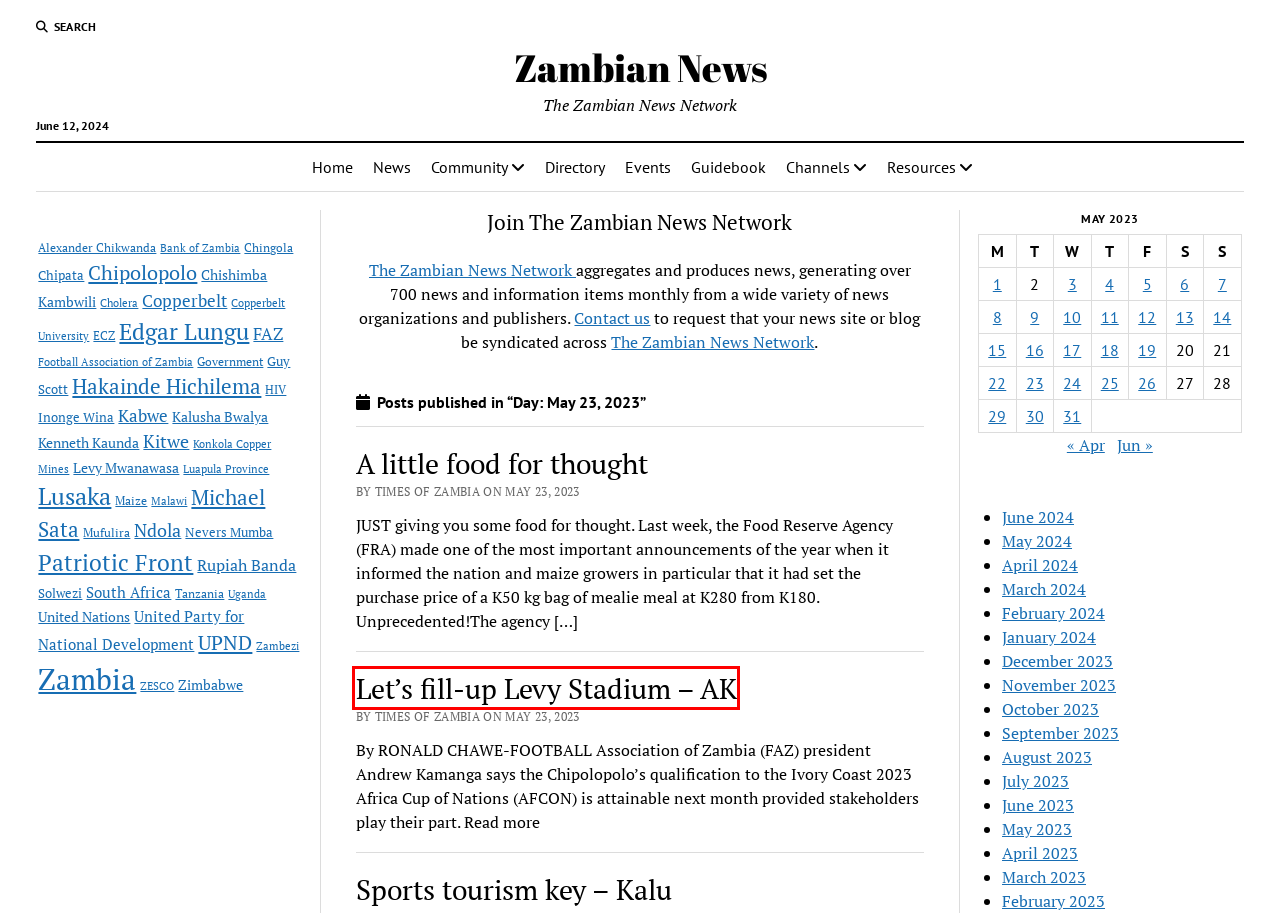Examine the screenshot of a webpage featuring a red bounding box and identify the best matching webpage description for the new page that results from clicking the element within the box. Here are the options:
A. Times of Zambia   |  Sports tourism key – Kalu
B. Times of Zambia   |  Mines ministry moves to formalise  activities in gold-rich Mpika
C. Times of Zambia   |  Let’s fill-up Levy Stadium – AK
D. Times of Zambia   |  Jaw-jaw Catholic Priest condemned
E. Times of Zambia   |  ZRA launches Tax-On-Phone payment system
F. Times of Zambia   |  A little food for thought
G. Times of Zambia   |  FQM pays K20bn in taxes, royalties
H. Times of Zambia   |  ACC raids Richard Musukwa’s residence

C